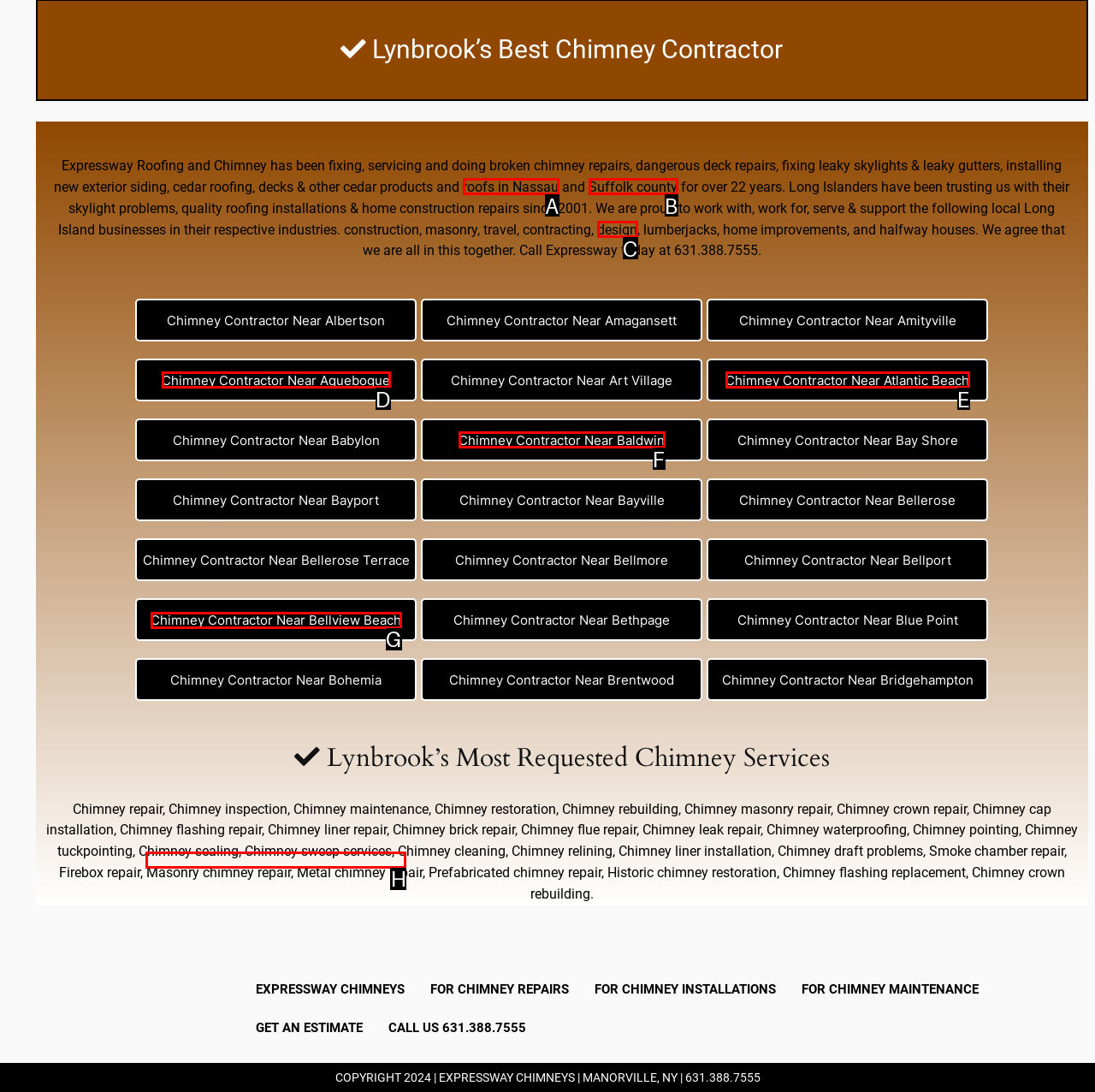From the description: 2007-10 web page, select the HTML element that fits best. Reply with the letter of the appropriate option.

None